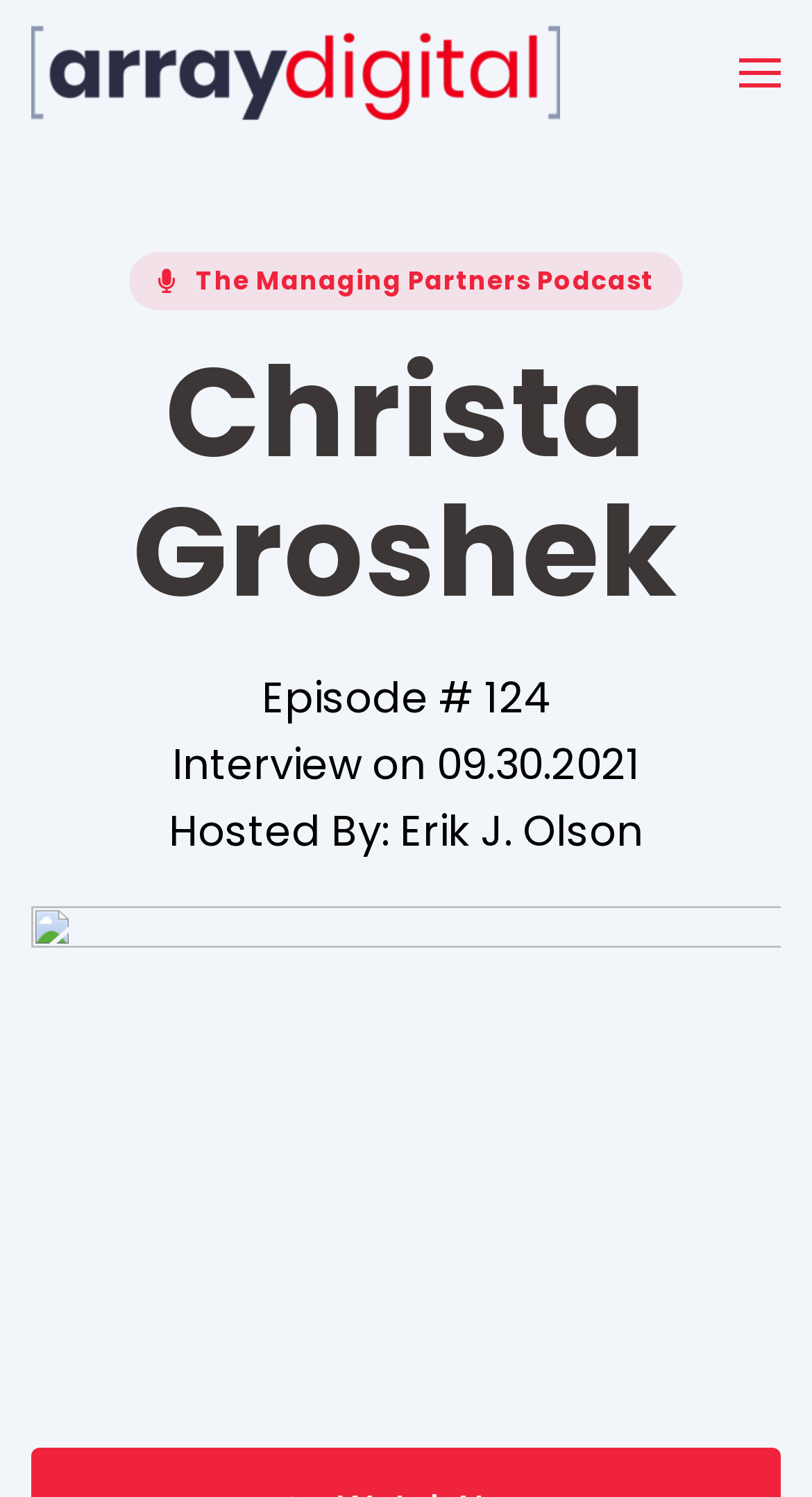Provide a brief response in the form of a single word or phrase:
What is the name of the podcast?

The Managing Partners Podcast